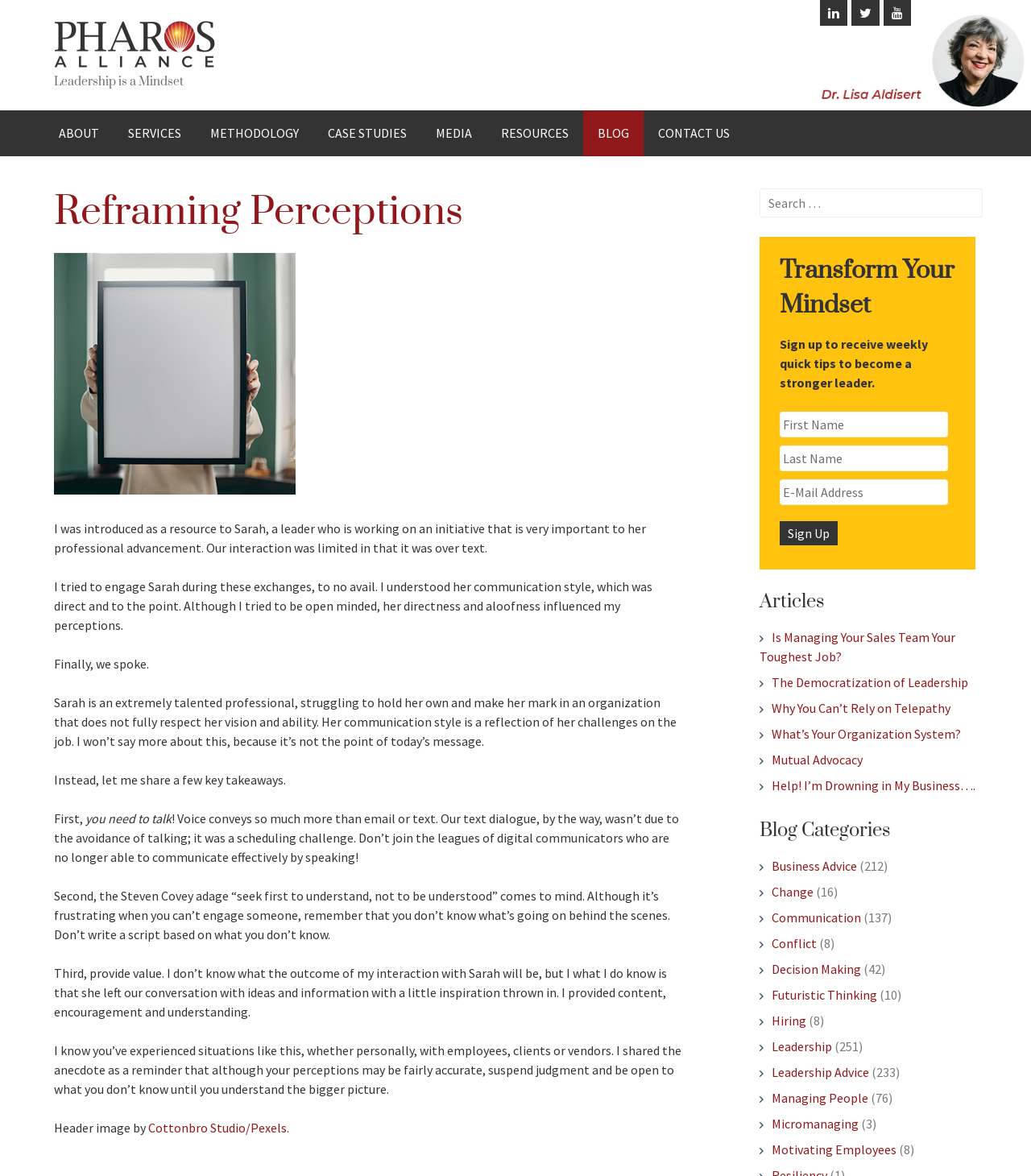Answer the question with a single word or phrase: 
What is the topic of the article?

Leadership and communication